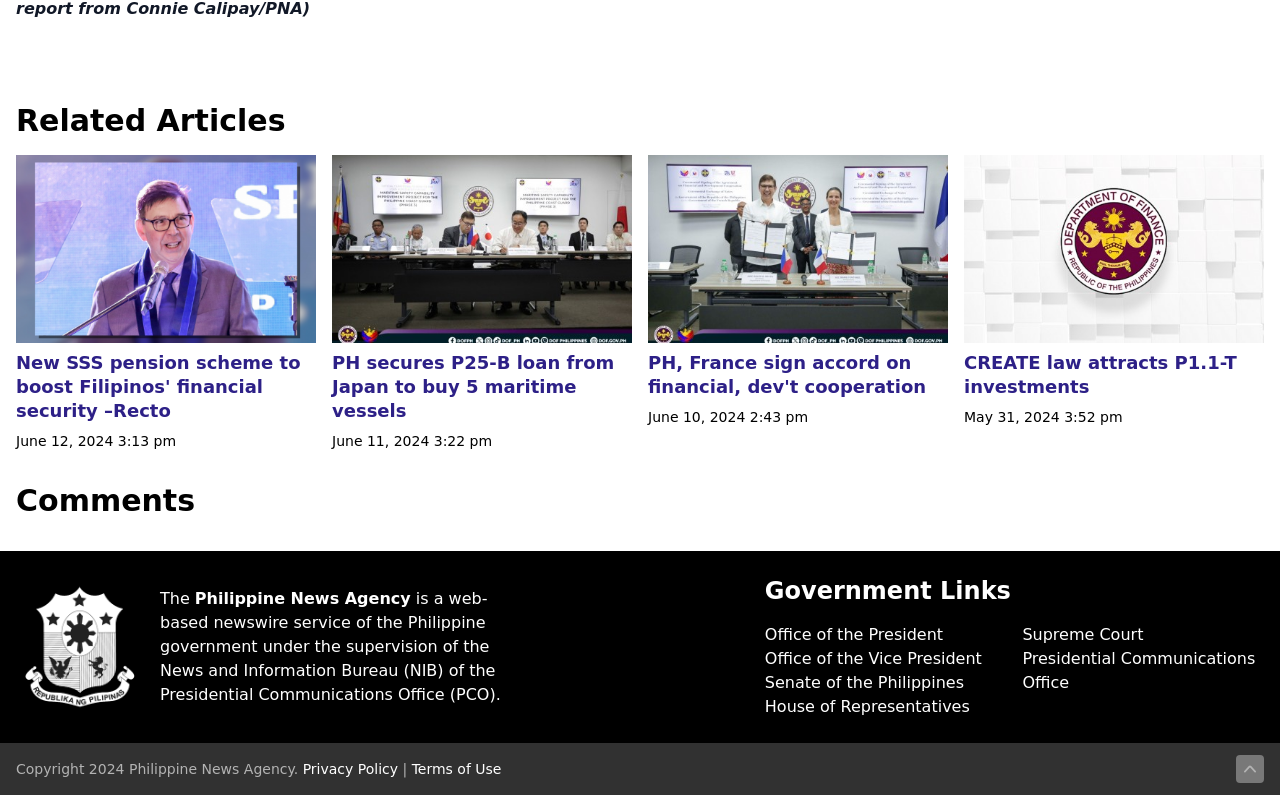Find the bounding box coordinates of the element to click in order to complete this instruction: "Click the 'Subscribe' button". The bounding box coordinates must be four float numbers between 0 and 1, denoted as [left, top, right, bottom].

None